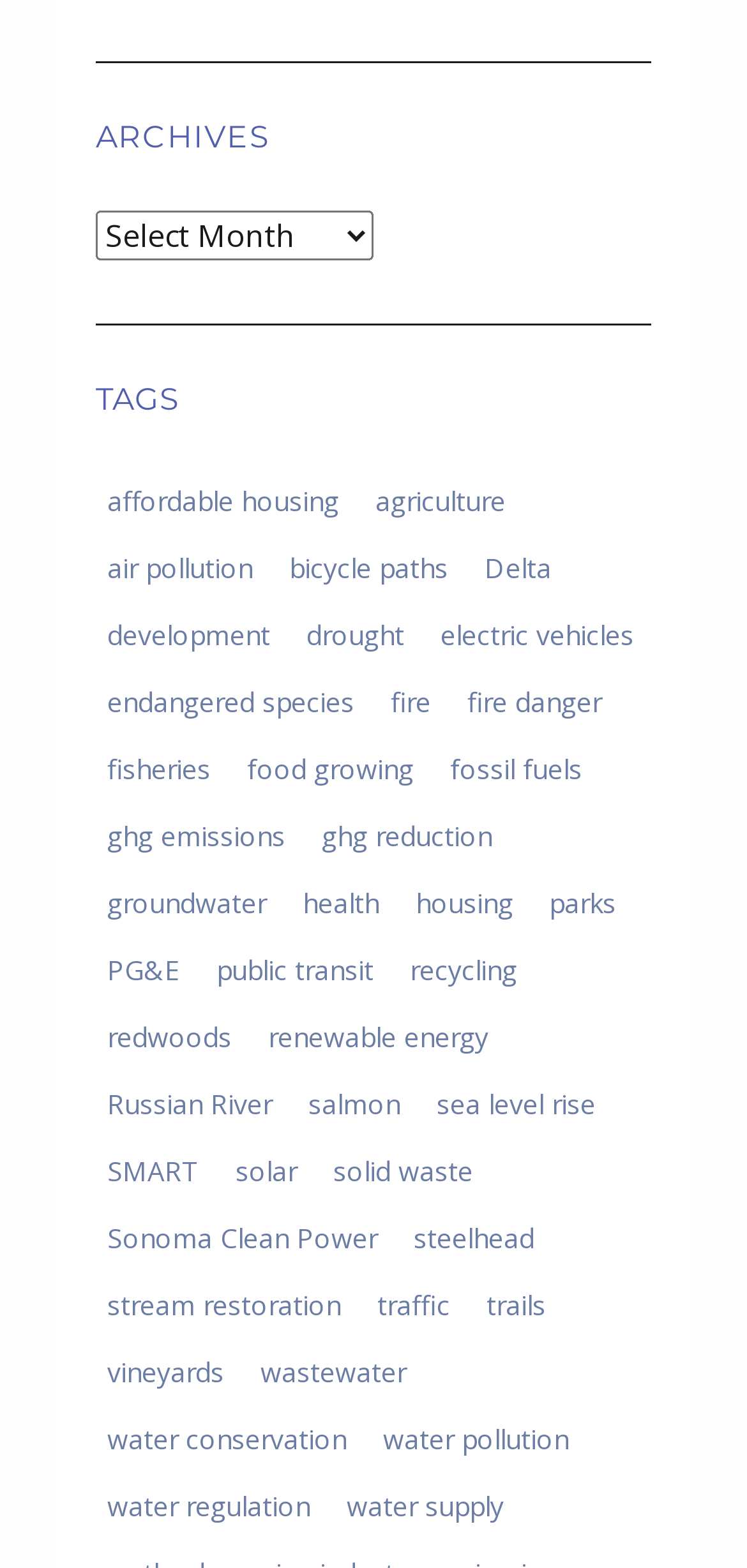How many links are present under the 'TAGS' heading?
Please provide a comprehensive answer based on the visual information in the image.

There are 25 links present under the 'TAGS' heading, which are all related to various topics such as environment, energy, transportation, and more.